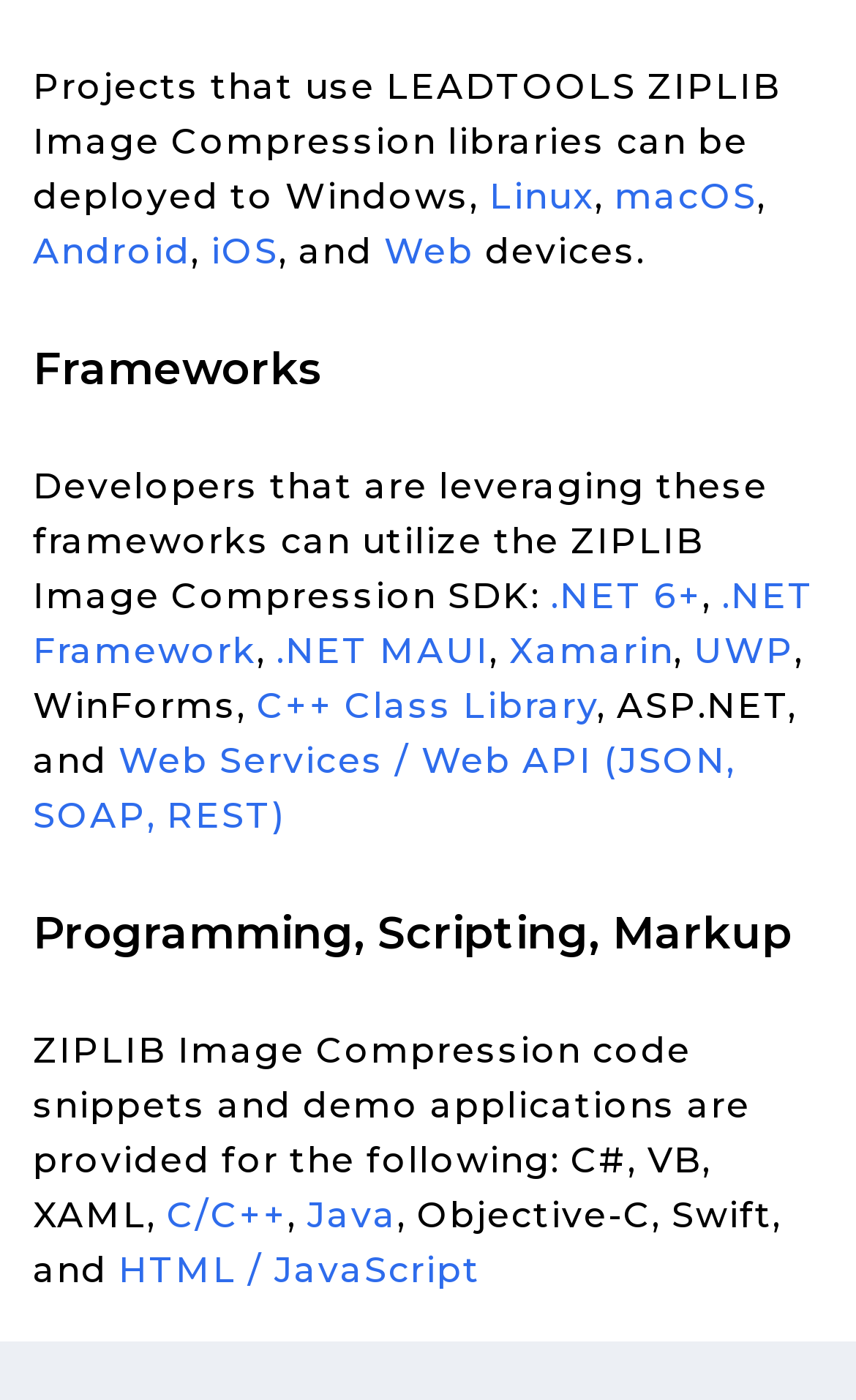Kindly determine the bounding box coordinates for the clickable area to achieve the given instruction: "Explore the C/C++ code snippets".

[0.195, 0.854, 0.336, 0.884]